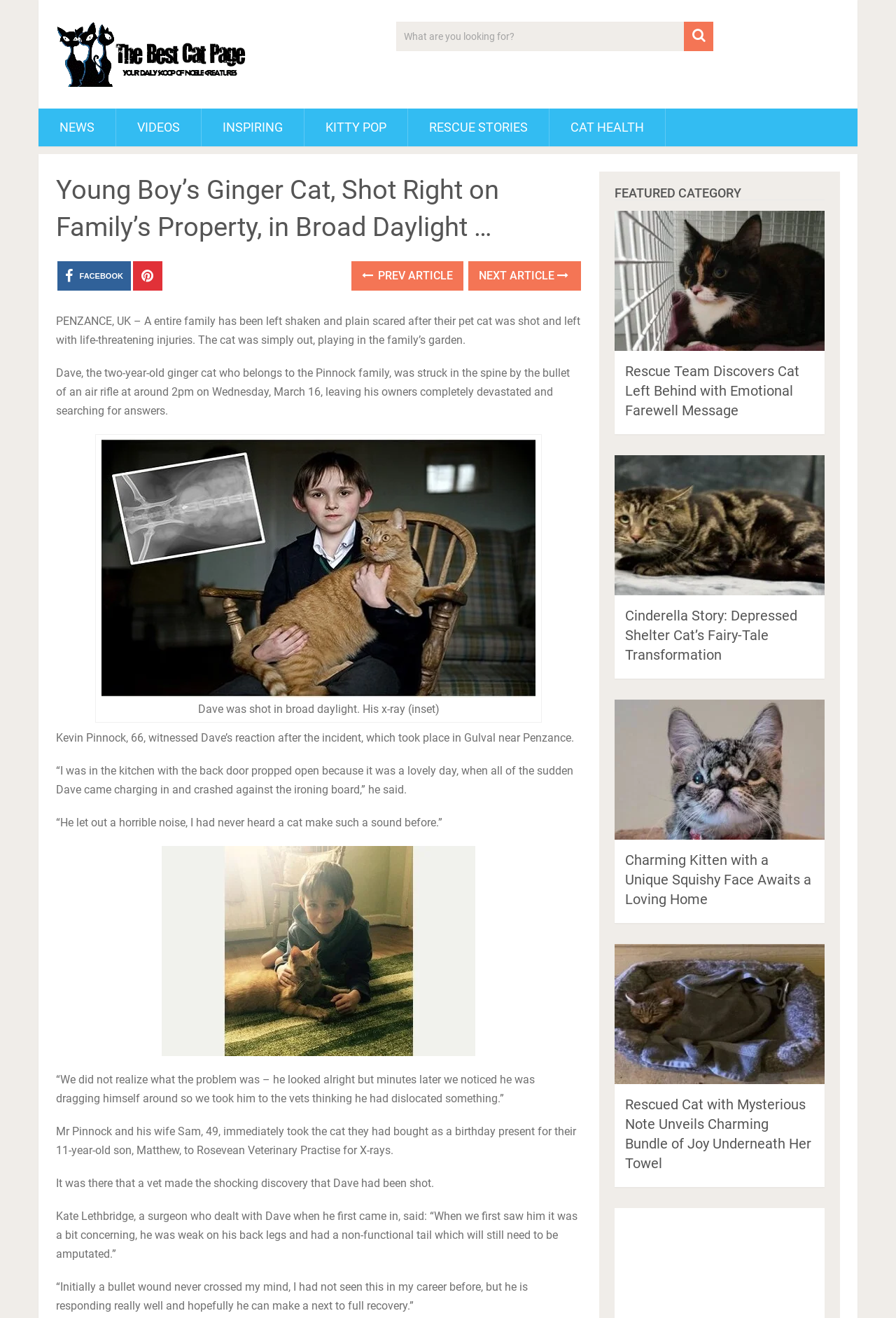Locate the bounding box coordinates of the clickable element to fulfill the following instruction: "View the featured category". Provide the coordinates as four float numbers between 0 and 1 in the format [left, top, right, bottom].

[0.686, 0.142, 0.92, 0.152]